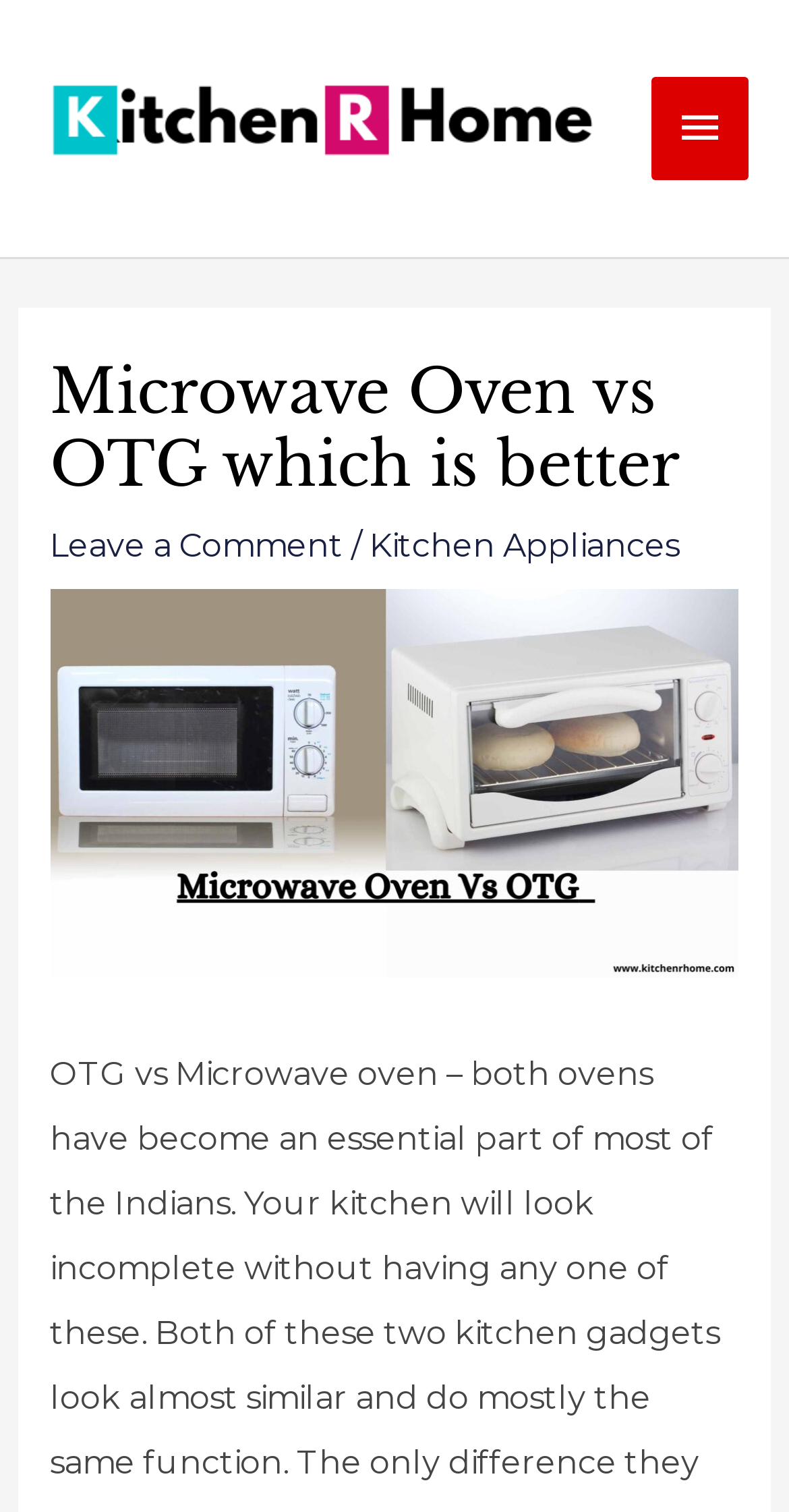Given the content of the image, can you provide a detailed answer to the question?
What is the topic of discussion on this webpage?

The topic of discussion can be inferred from the heading 'Microwave Oven vs OTG which is better' and the image 'Microwave Oven Vs OTG' displayed on the webpage.